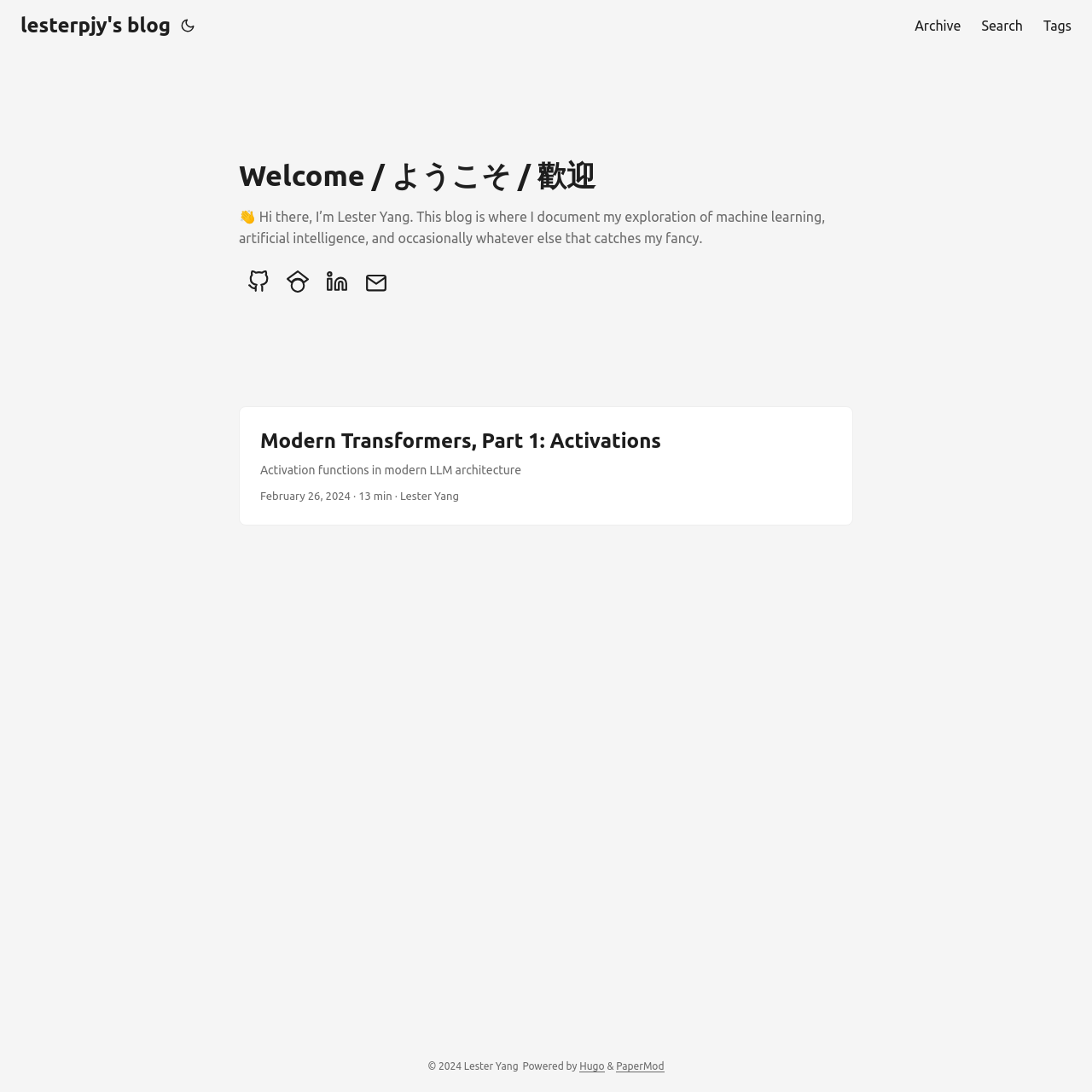Provide the bounding box coordinates of the HTML element this sentence describes: "title="(Alt + T)"".

[0.162, 0.0, 0.181, 0.047]